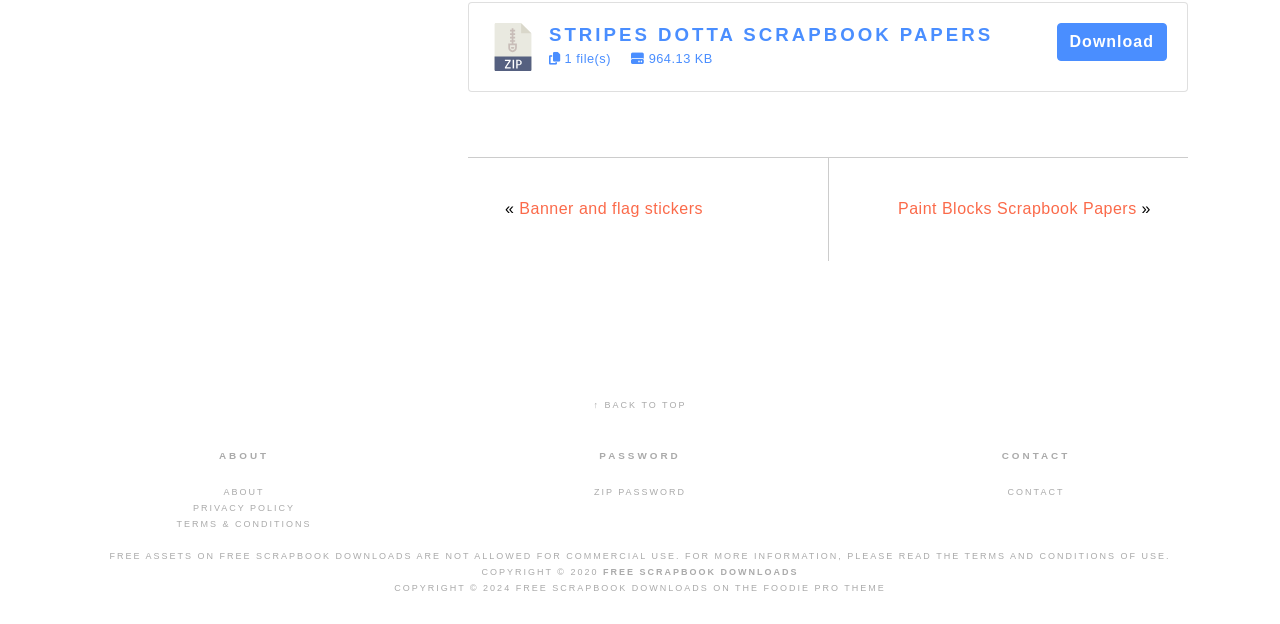Please identify the bounding box coordinates of the element on the webpage that should be clicked to follow this instruction: "Go to next post". The bounding box coordinates should be given as four float numbers between 0 and 1, formatted as [left, top, right, bottom].

[0.702, 0.32, 0.888, 0.348]